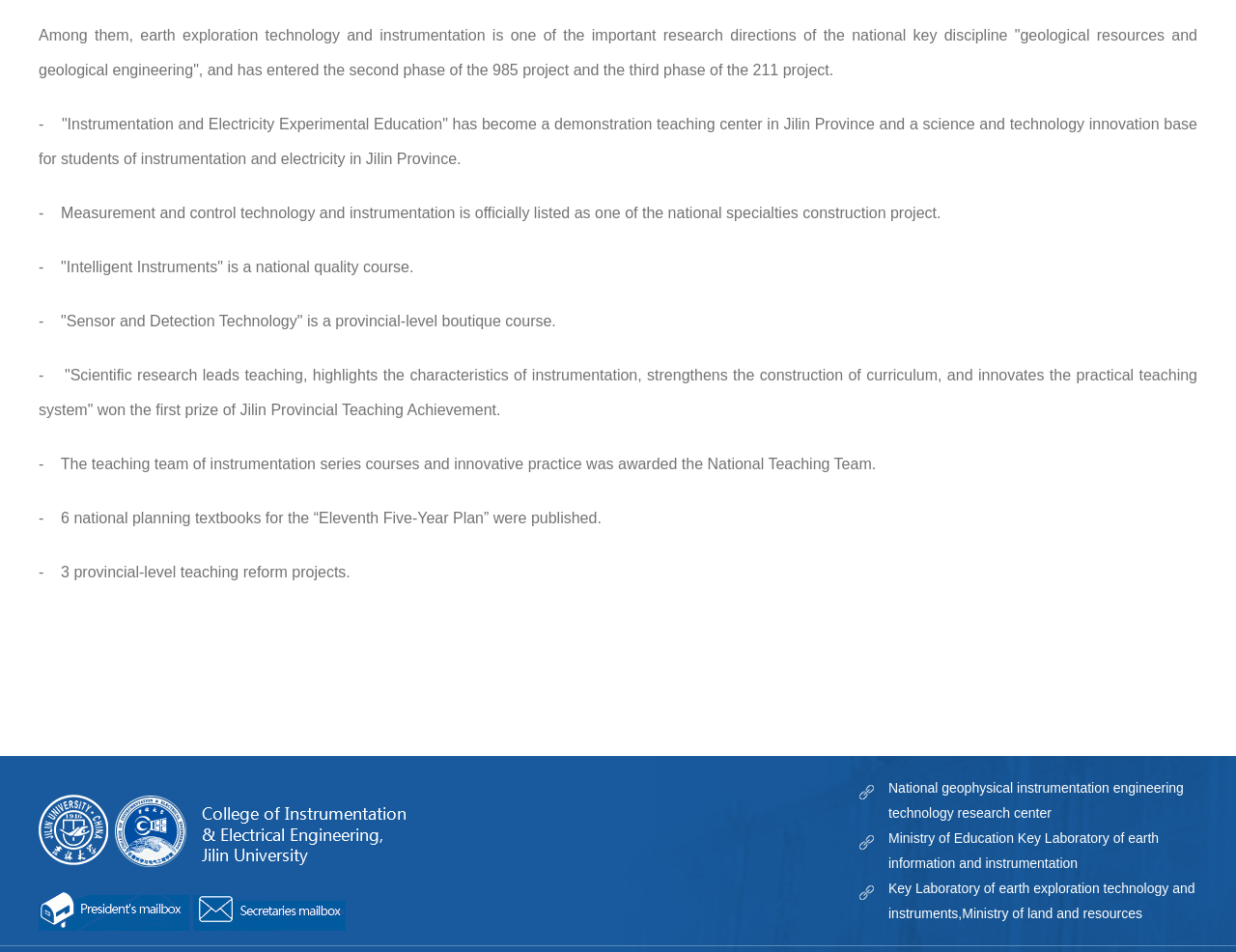How many provincial-level teaching reform projects were mentioned?
Analyze the screenshot and provide a detailed answer to the question.

The text states that '3 provincial-level teaching reform projects' were mentioned, which directly answers the question.